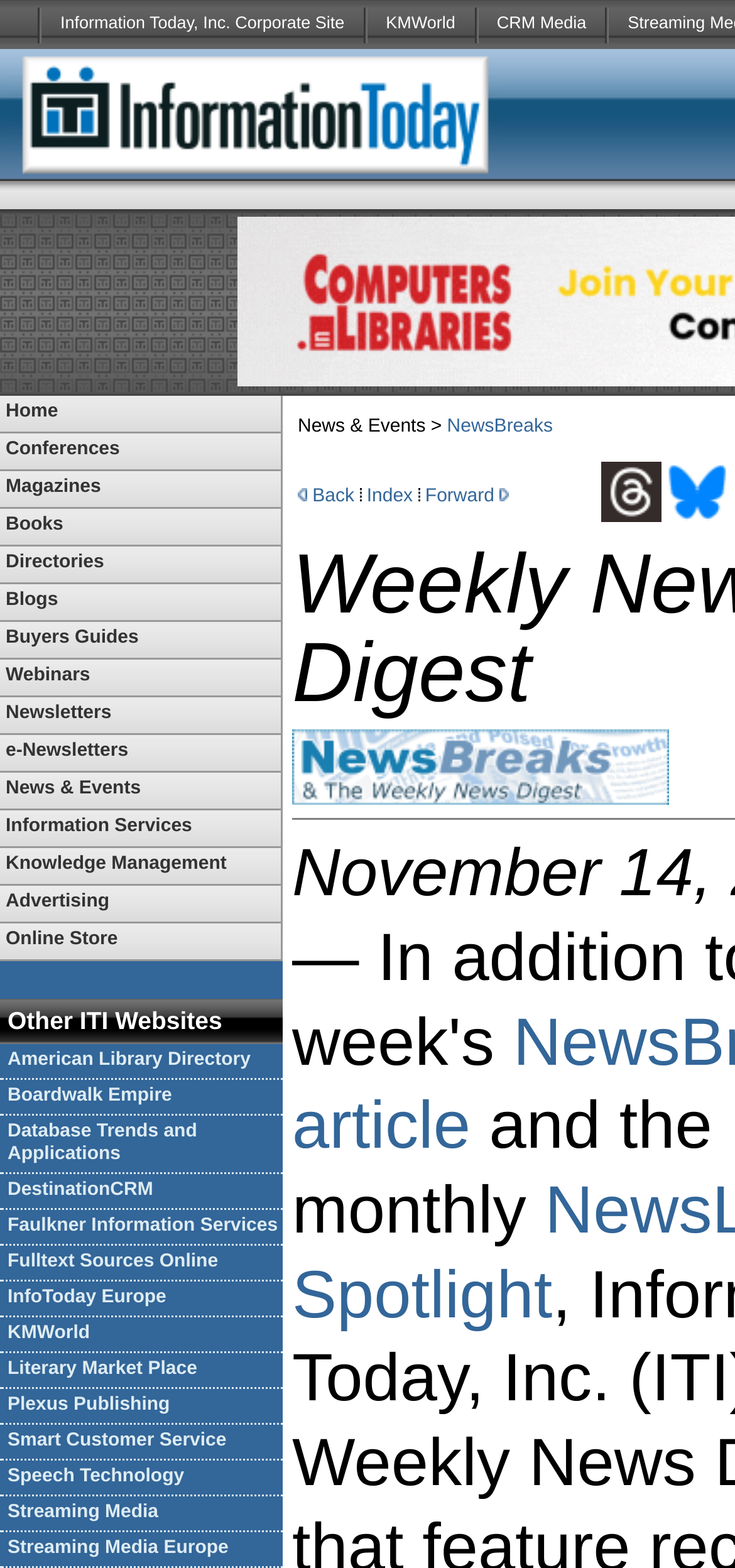How many other ITI websites are listed?
Provide an in-depth and detailed explanation in response to the question.

I scrolled down to the section 'Other ITI Websites' and counted the number of links listed, which includes American Library Directory, Boardwalk Empire, Database Trends and Applications, and 12 others.